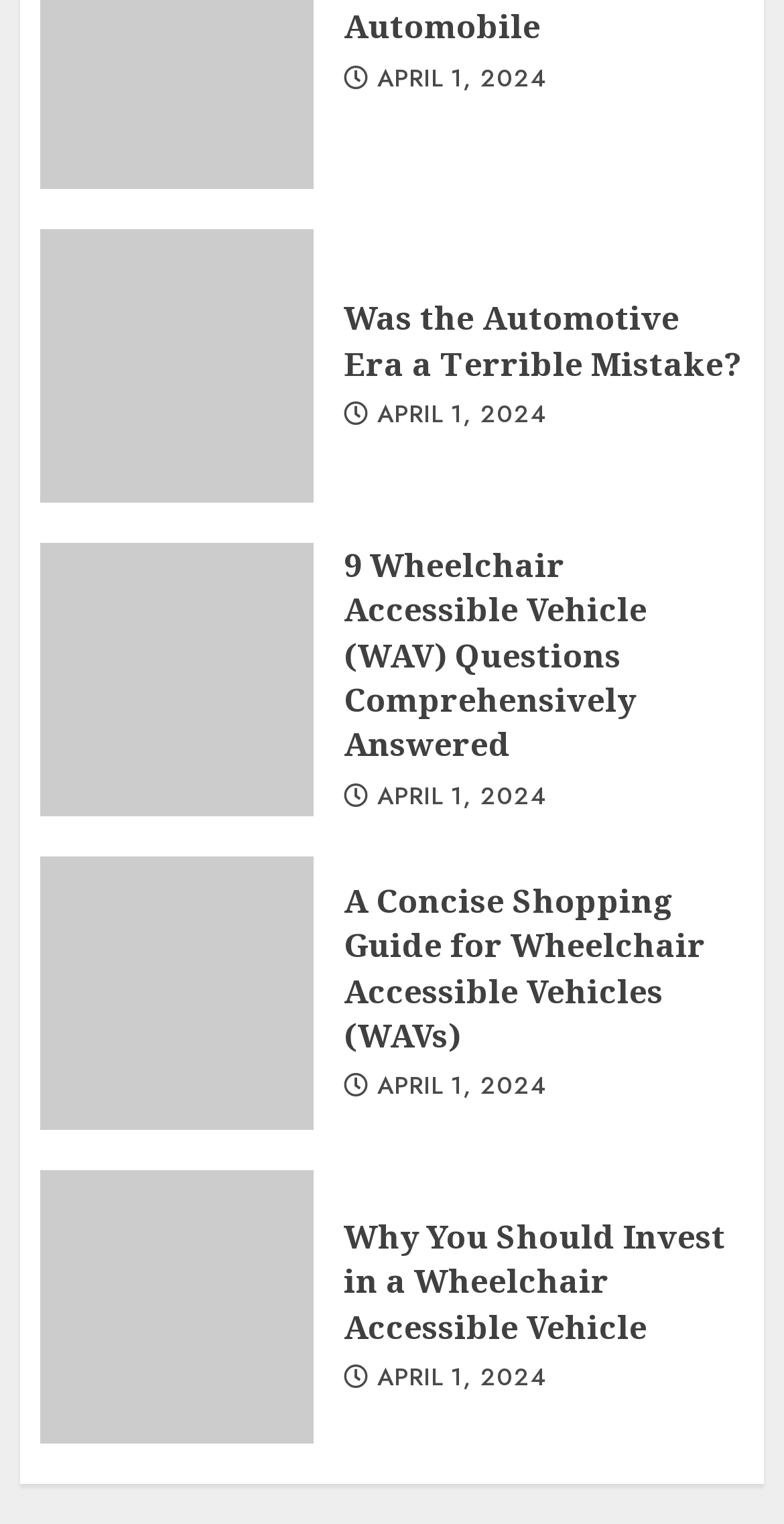Please find and report the bounding box coordinates of the element to click in order to perform the following action: "View the concise shopping guide for wheelchair accessible vehicles". The coordinates should be expressed as four float numbers between 0 and 1, in the format [left, top, right, bottom].

[0.438, 0.576, 0.949, 0.695]